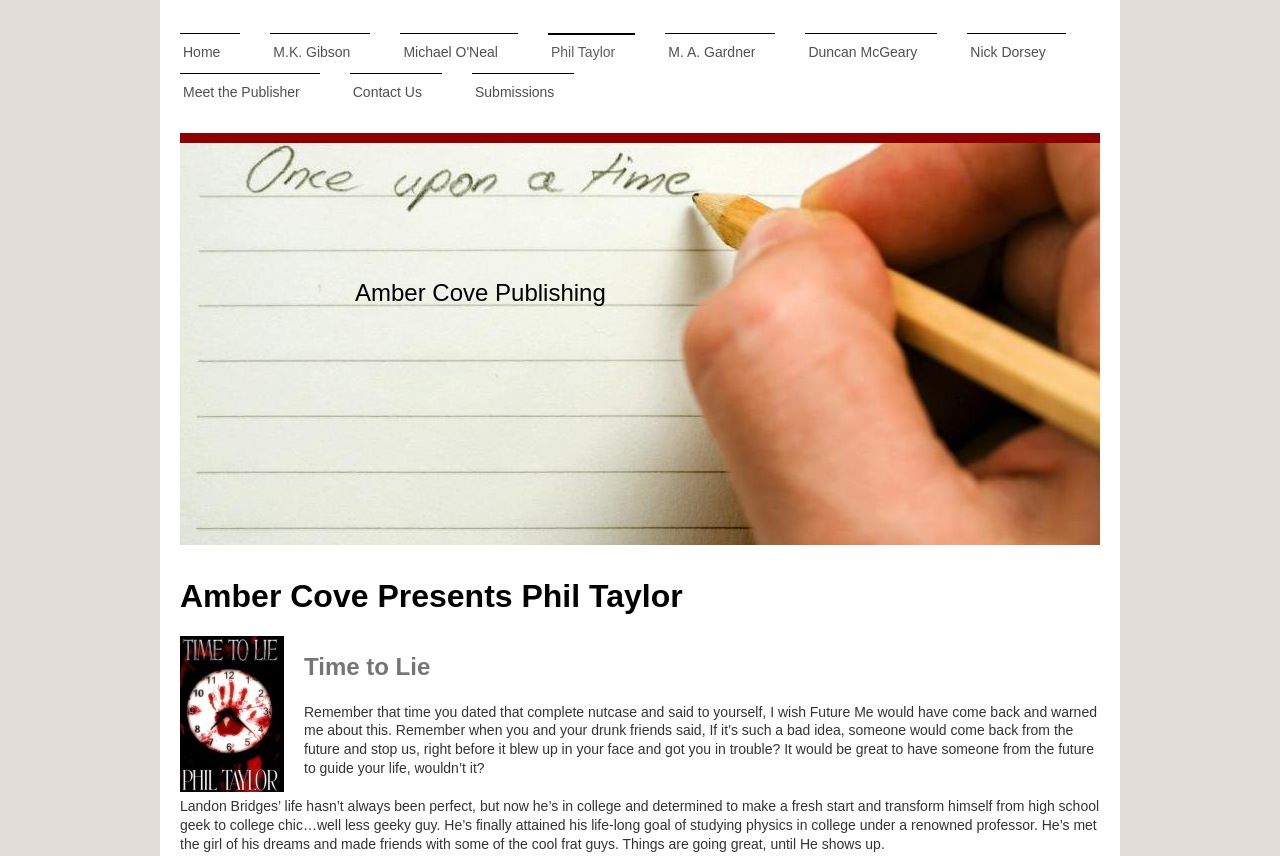Who is the author of 'Time to Lie'?
Please use the image to deliver a detailed and complete answer.

I inferred the answer by looking at the heading 'Amber Cove Presents Phil Taylor' and the static text 'Time to Lie' which is likely a book title, so Phil Taylor is the author.